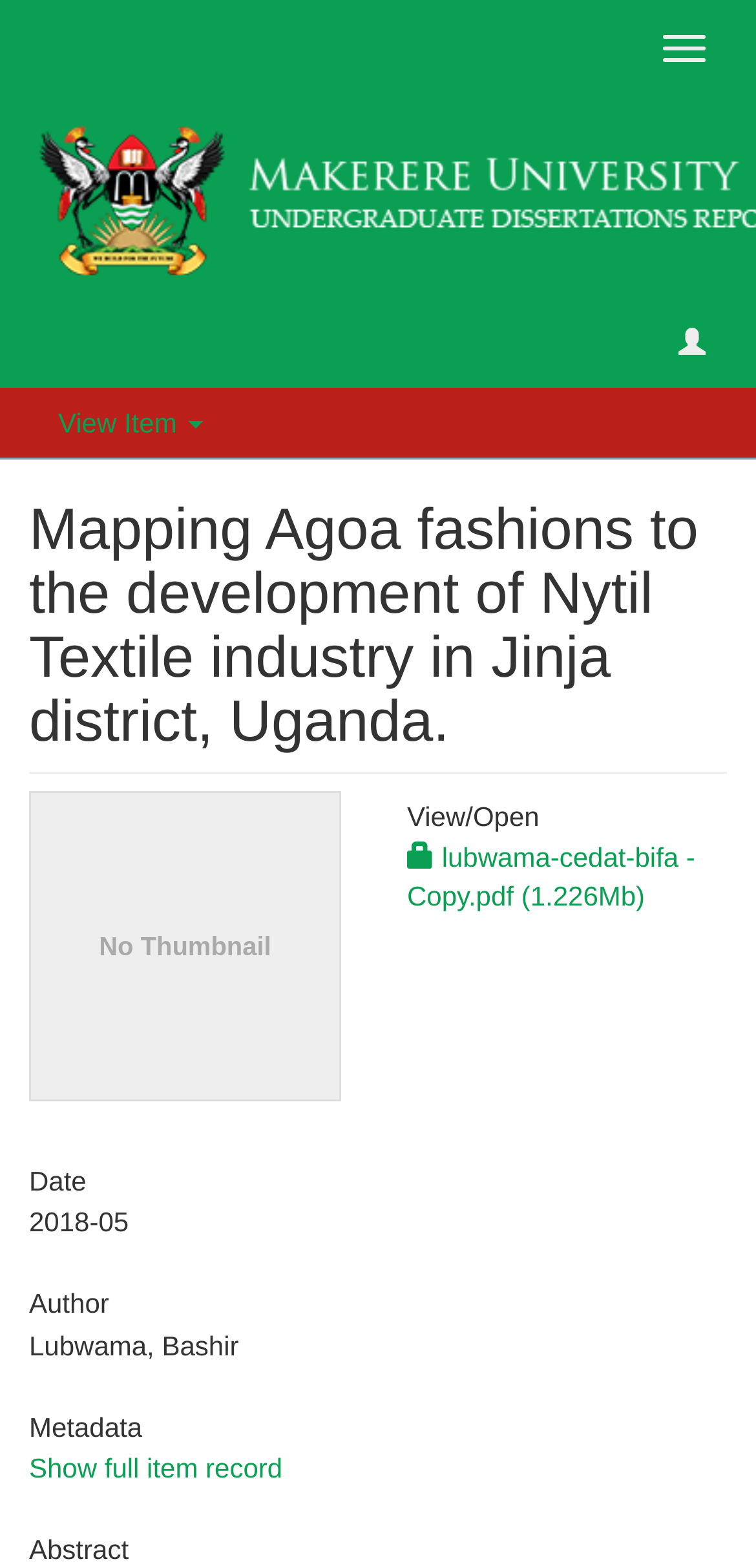Observe the image and answer the following question in detail: What is the file size of the PDF?

I found the link to the PDF file 'lubwama-cedat-bifa - Copy.pdf' and its corresponding file size is mentioned as 1.226Mb.